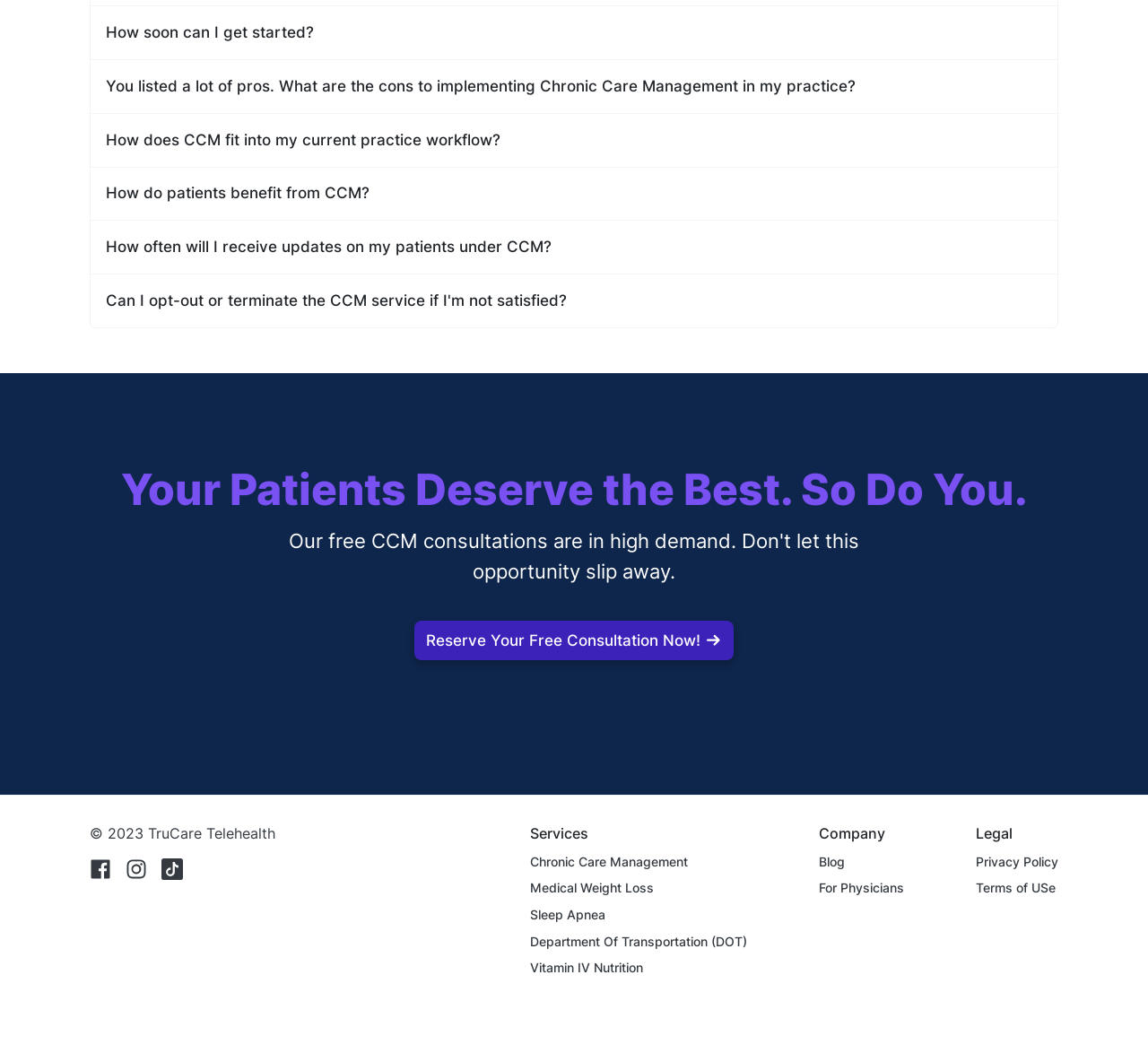Determine the bounding box coordinates for the HTML element mentioned in the following description: "Is Lice Treatment FSA Eligible?". The coordinates should be a list of four floats ranging from 0 to 1, represented as [left, top, right, bottom].

None